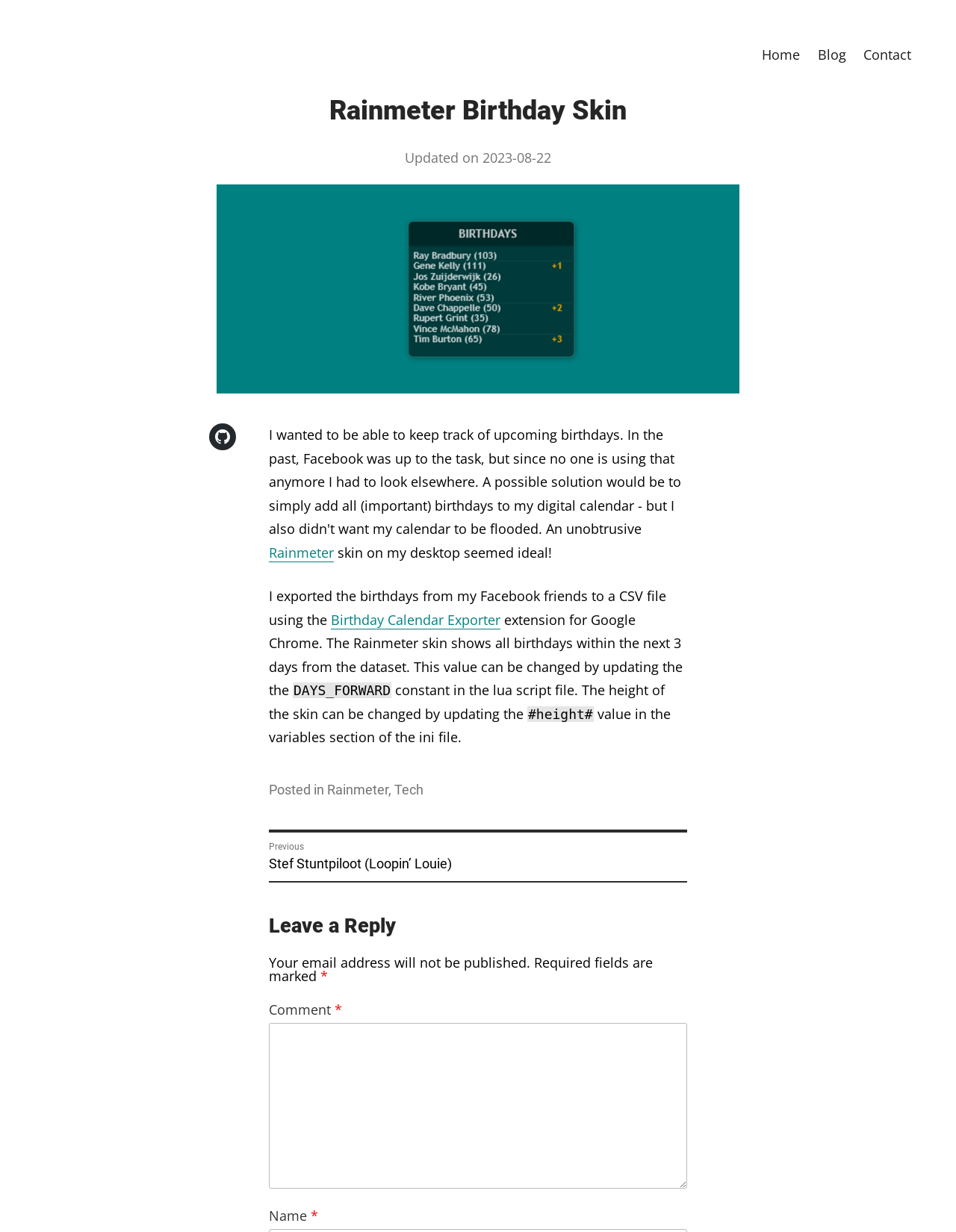Locate the bounding box coordinates of the item that should be clicked to fulfill the instruction: "leave a reply".

[0.281, 0.812, 0.35, 0.827]